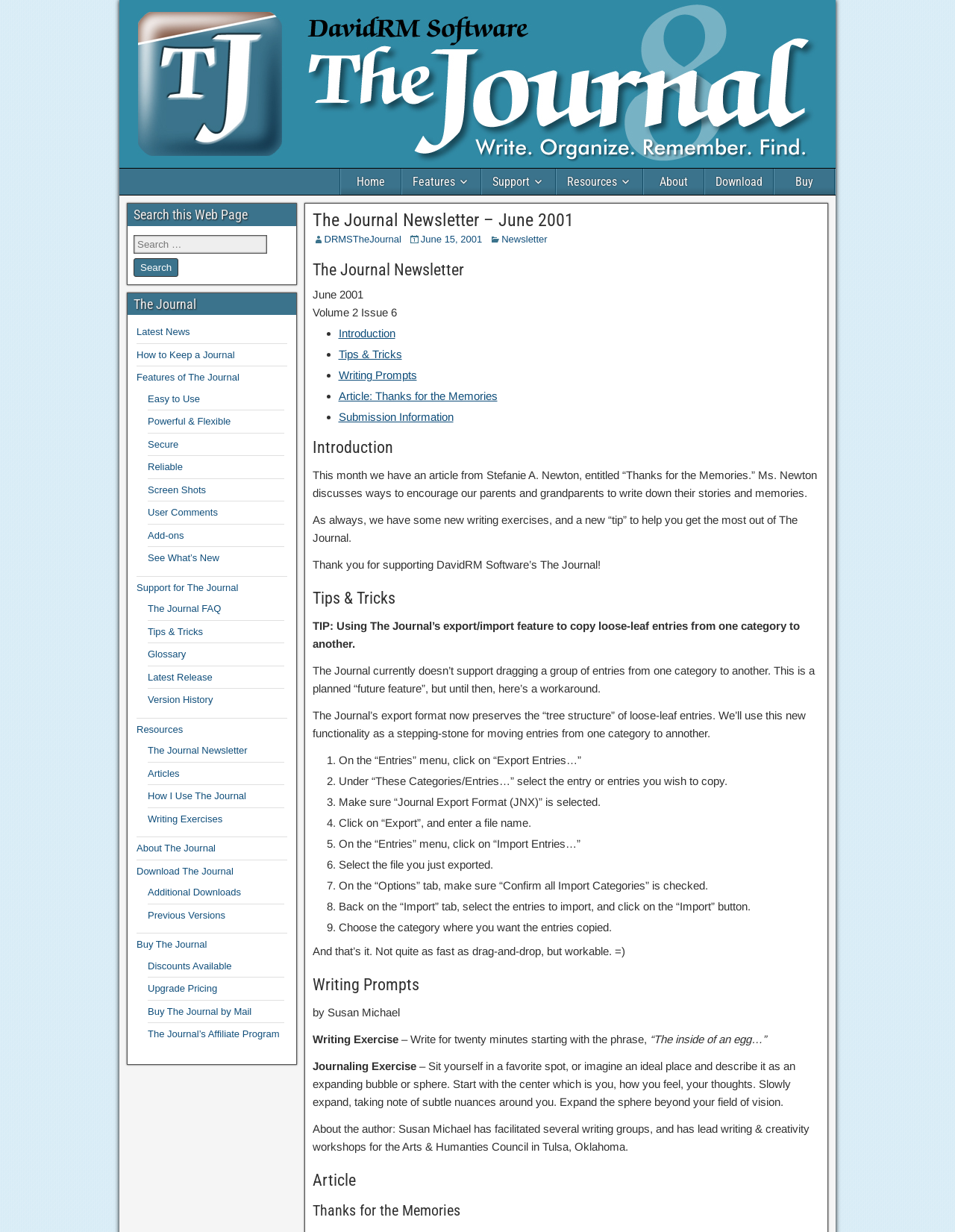Create a detailed summary of all the visual and textual information on the webpage.

The webpage is a newsletter from DavidRM Software's The Journal, specifically the June 2001 issue. At the top, there is an image of the software's logo, followed by a main menu navigation bar with links to Home, Features, Support, Resources, About, Download, and Buy.

Below the navigation bar, there is a header section with a heading that reads "The Journal Newsletter – June 2001" and a link to the same title. This section also contains links to "DRMSTheJournal", "June 15, 2001", and "Newsletter".

The main content of the newsletter is divided into sections, each with its own heading. The first section is an introduction, which discusses the content of the newsletter. This is followed by a section on Tips & Tricks, which provides a workaround for copying loose-leaf entries from one category to another in The Journal software. The section includes a step-by-step guide with numbered list markers and detailed instructions.

Next, there is a section on Writing Prompts, which includes two exercises: a writing exercise and a journaling exercise. The writing exercise is a prompt to write for twenty minutes starting with a specific phrase, while the journaling exercise involves describing a favorite spot or ideal place.

The following section is an article titled "Thanks for the Memories" by Stefanie A. Newton, which discusses ways to encourage parents and grandparents to write down their stories and memories.

On the left side of the page, there is a sidebar with a search function, allowing users to search the web page. Below the search function, there are links to various sections of The Journal website, including Latest News, How to Keep a Journal, Features of The Journal, and more.